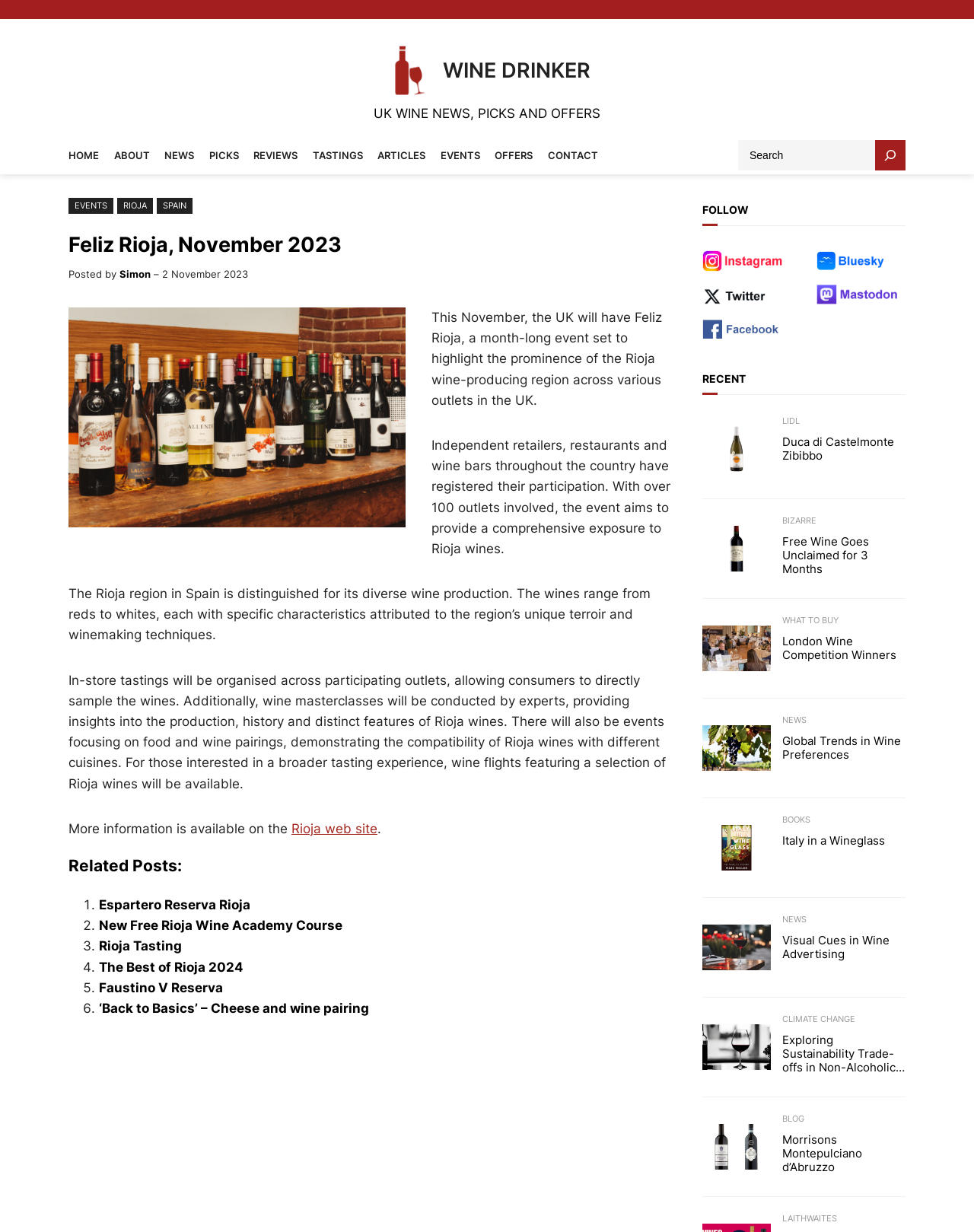Please provide a short answer using a single word or phrase for the question:
How many outlets are participating in the event?

over 100